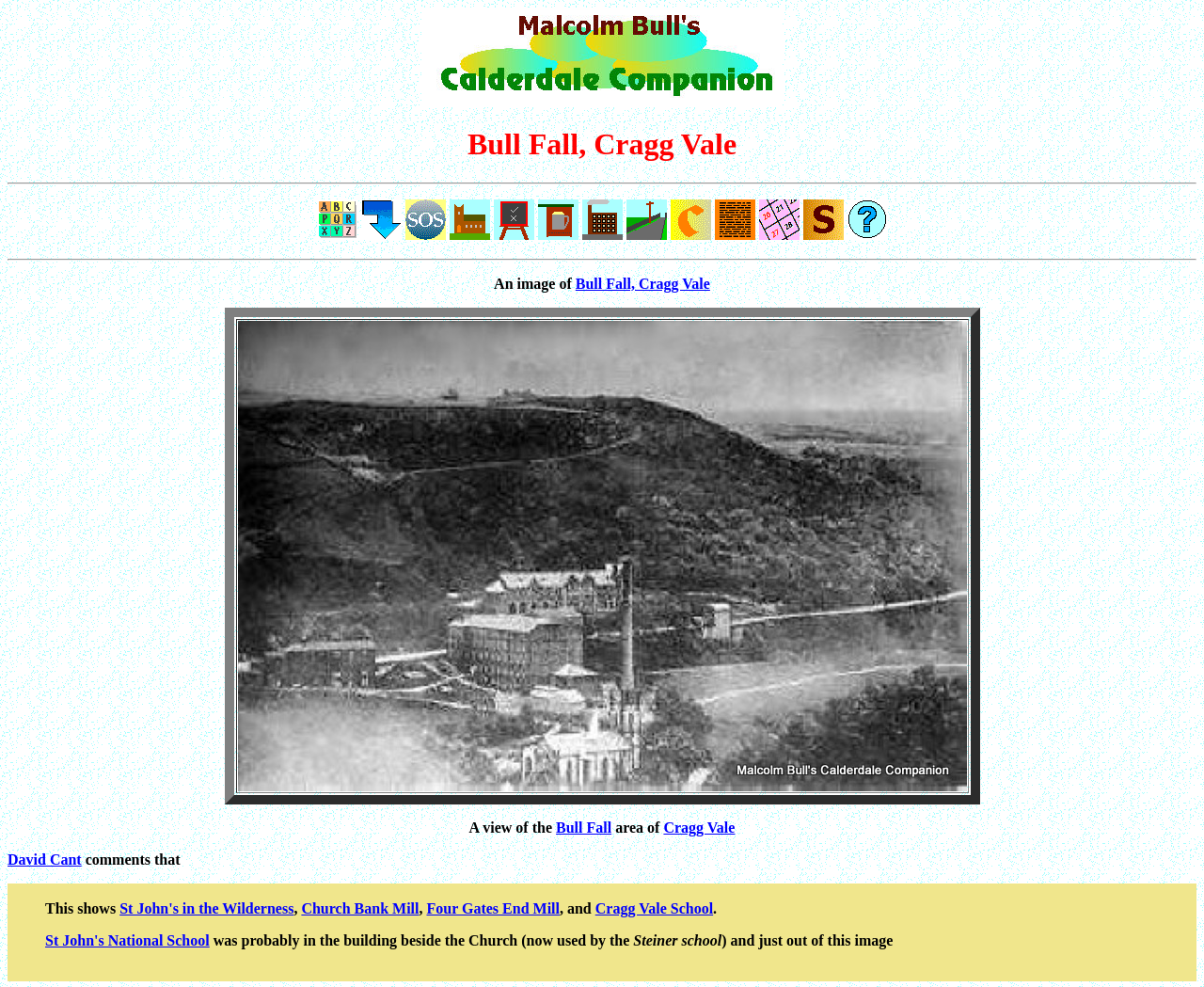What is the name of the contributor mentioned at the bottom of the page?
Using the screenshot, give a one-word or short phrase answer.

David Cant